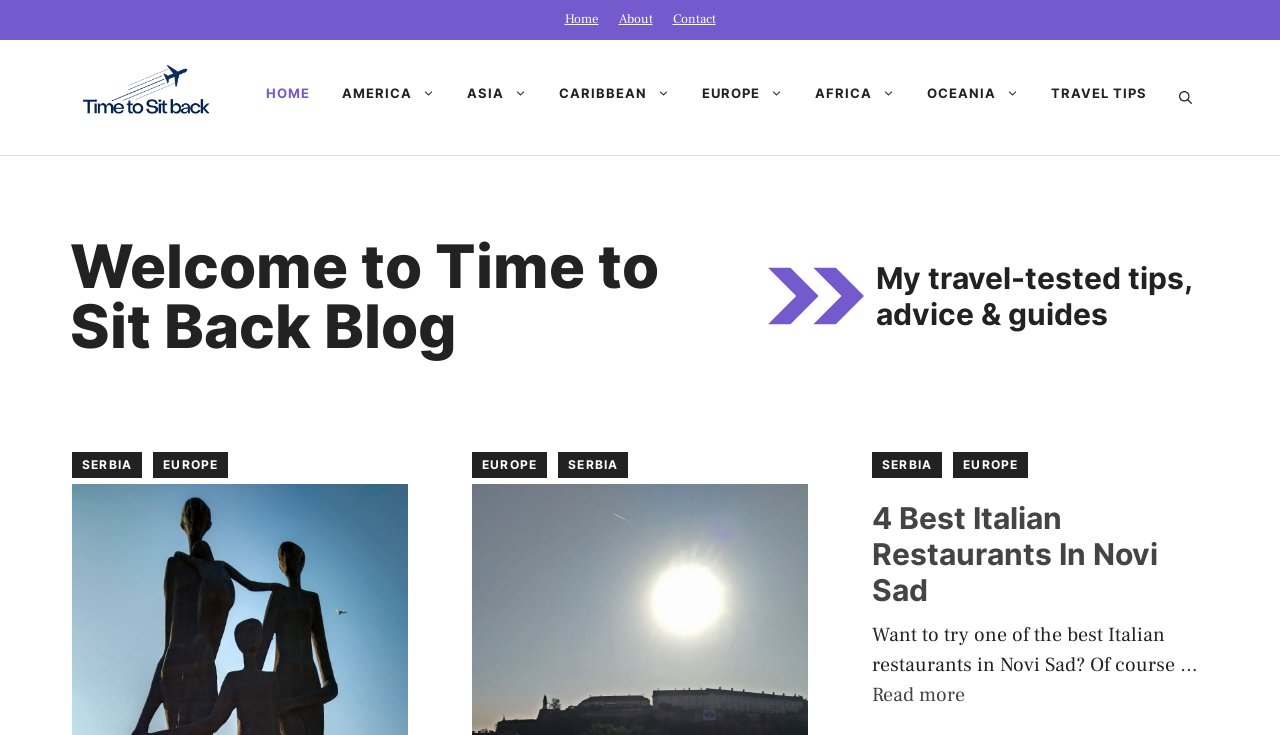Identify the bounding box coordinates of the section that should be clicked to achieve the task described: "Read more about 4 Best Italian Restaurants In Novi Sad".

[0.681, 0.927, 0.754, 0.963]